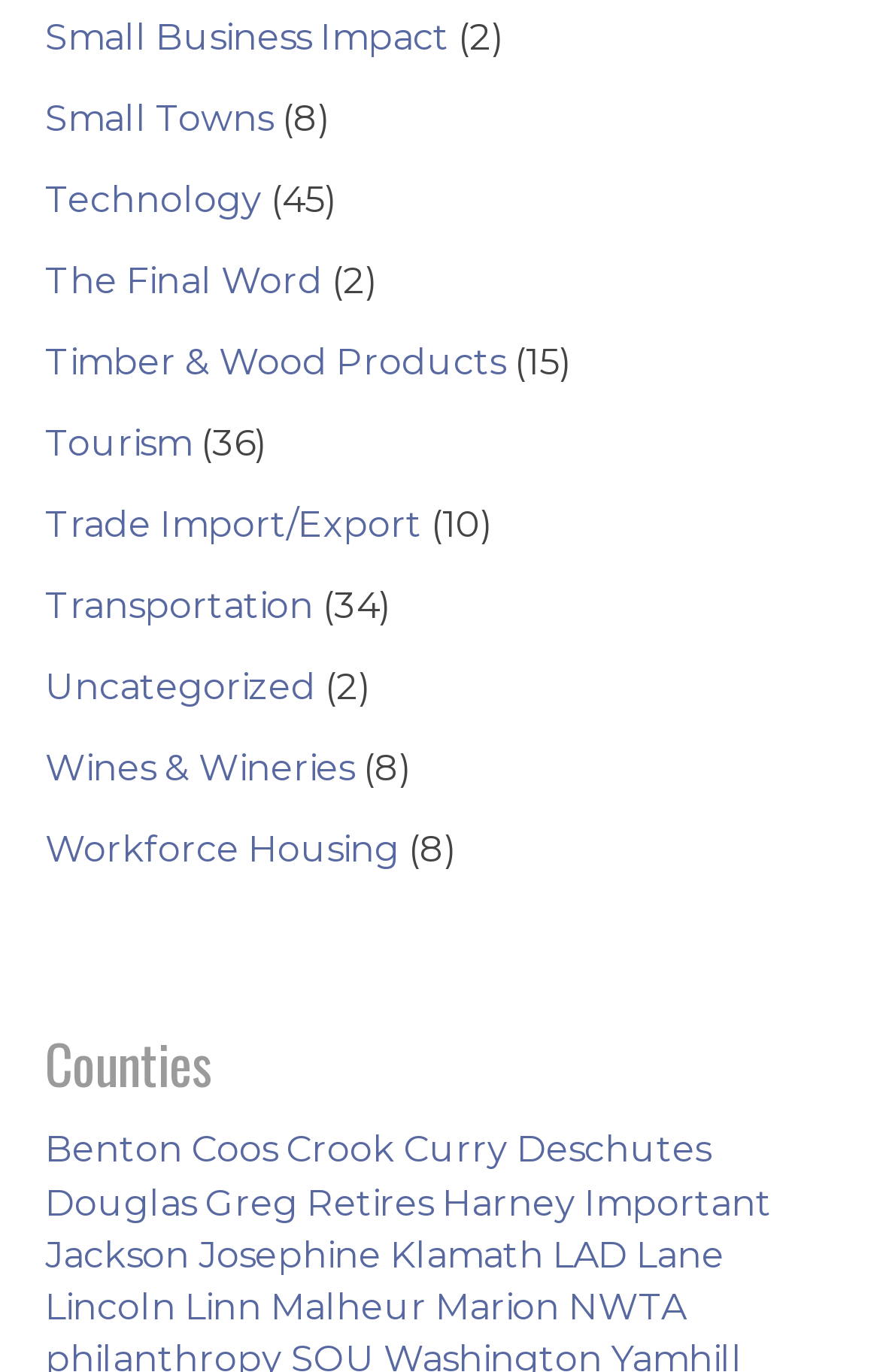What is the county with the most items?
Refer to the image and provide a one-word or short phrase answer.

Jackson